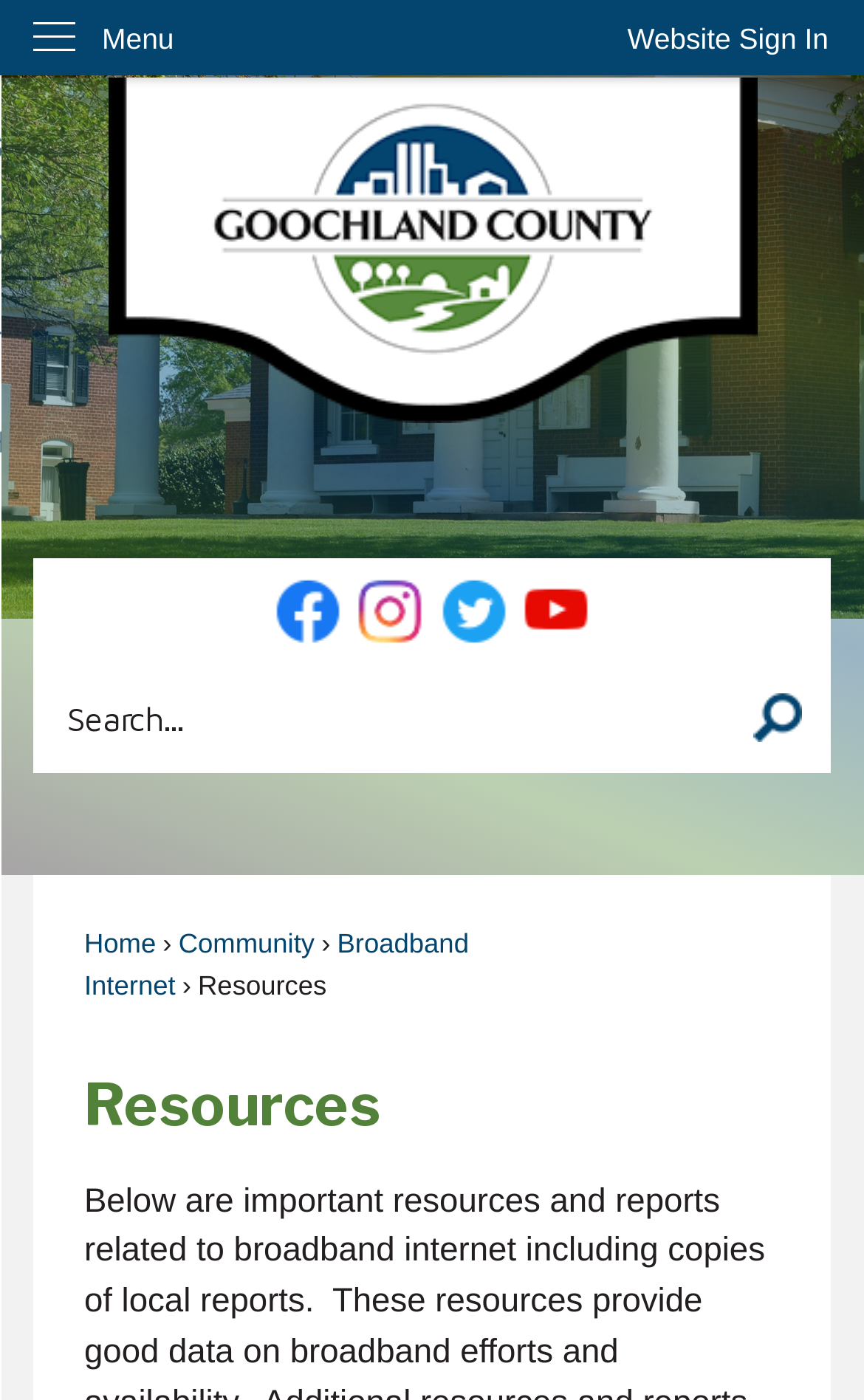Determine the bounding box coordinates of the clickable region to carry out the instruction: "Sign in to the website".

[0.685, 0.0, 1.0, 0.055]